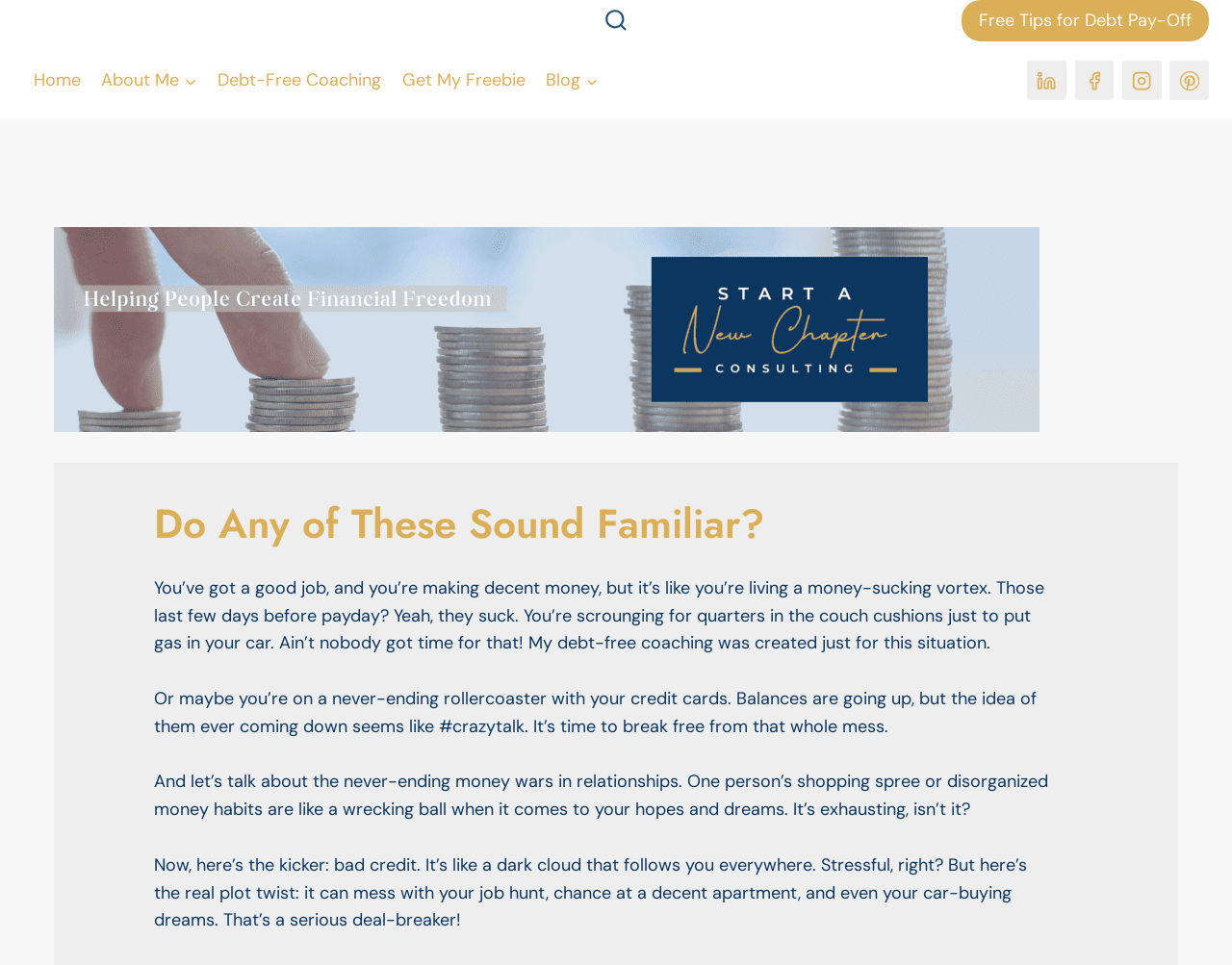Please determine the bounding box coordinates of the clickable area required to carry out the following instruction: "Visit Linkedin profile". The coordinates must be four float numbers between 0 and 1, represented as [left, top, right, bottom].

[0.834, 0.063, 0.865, 0.104]